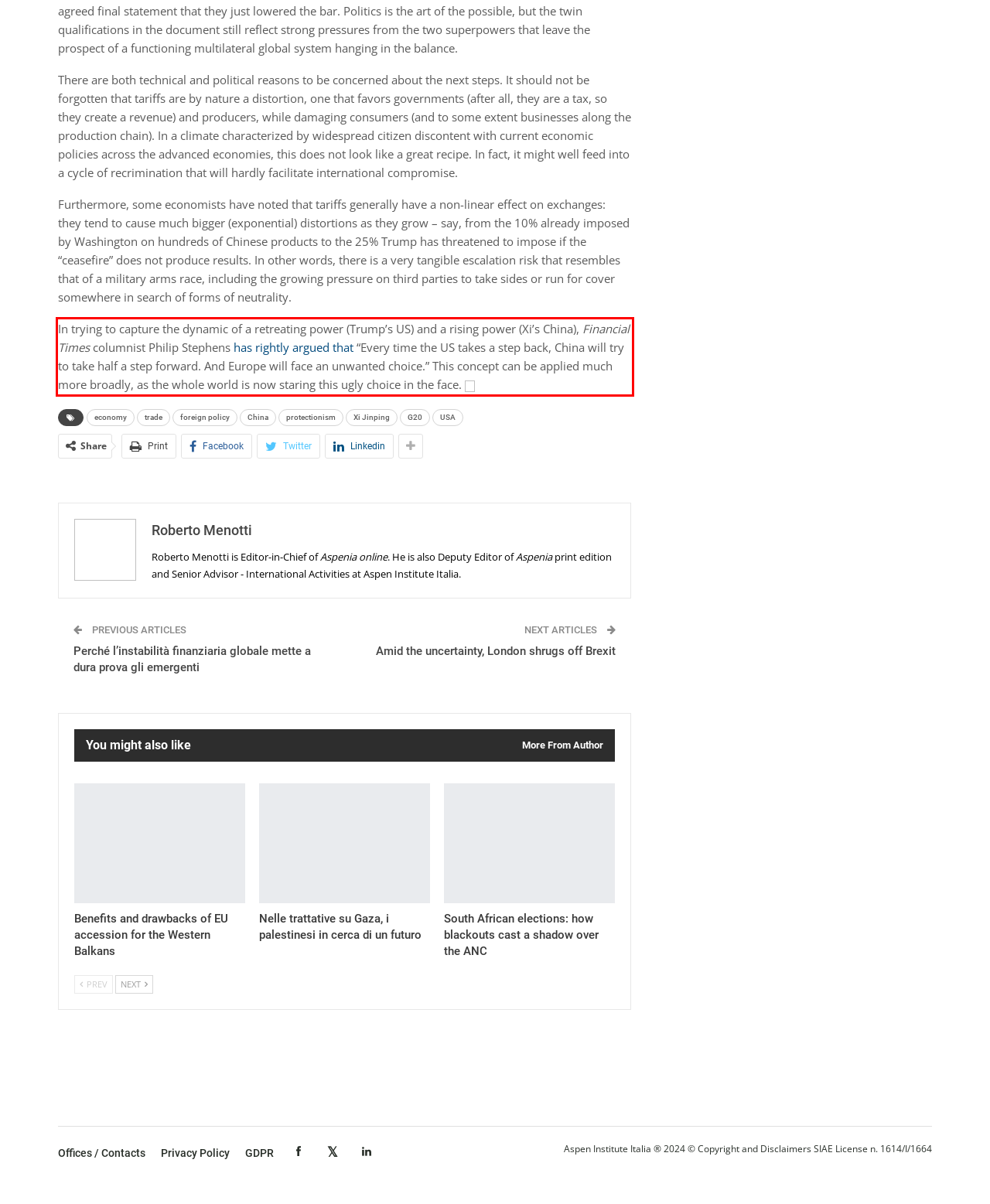You are given a screenshot showing a webpage with a red bounding box. Perform OCR to capture the text within the red bounding box.

In trying to capture the dynamic of a retreating power (Trump’s US) and a rising power (Xi’s China), Financial Times columnist Philip Stephens has rightly argued that “Every time the US takes a step back, China will try to take half a step forward. And Europe will face an unwanted choice.” This concept can be applied much more broadly, as the whole world is now staring this ugly choice in the face.